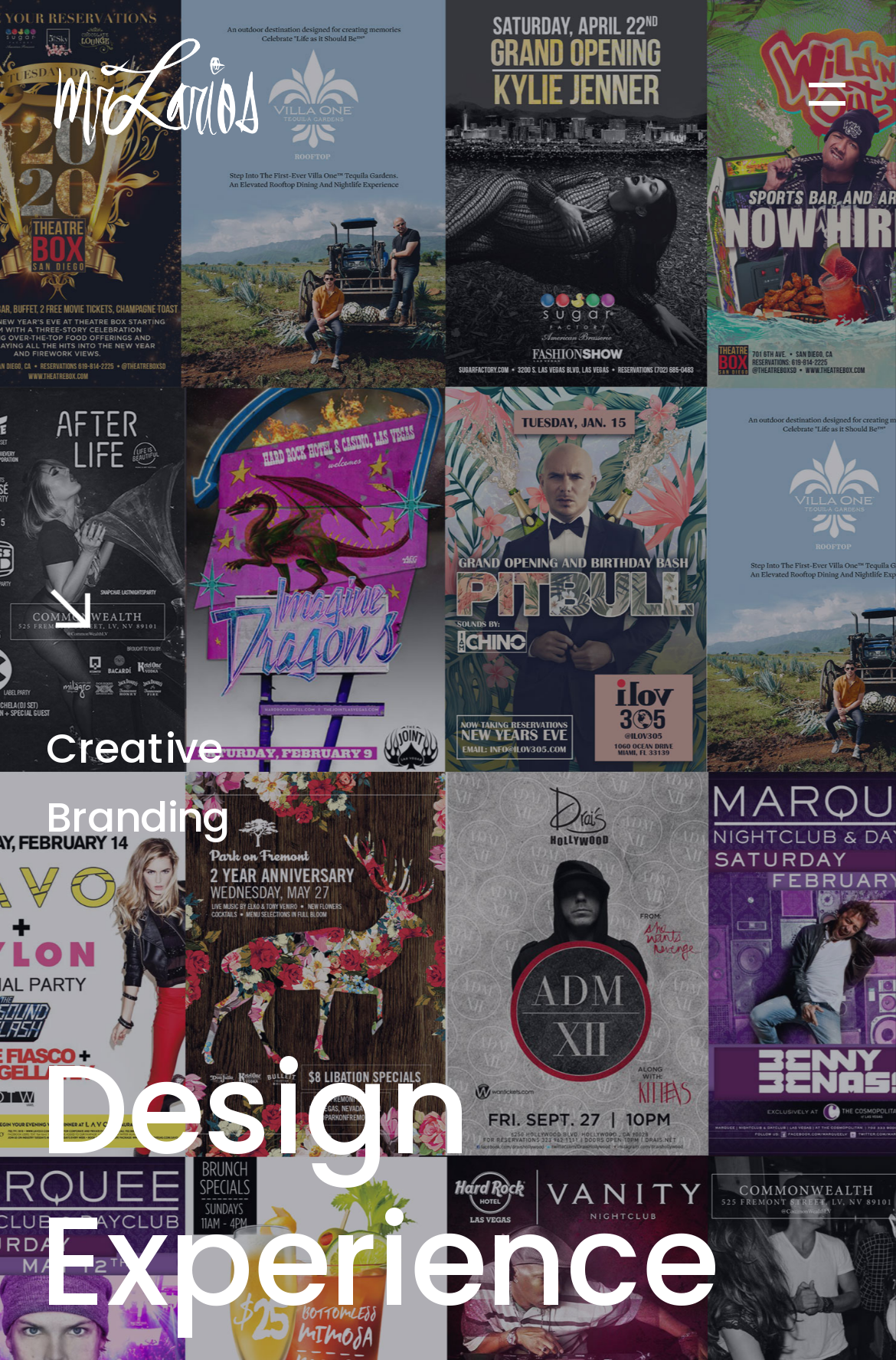Please reply to the following question using a single word or phrase: 
What is the purpose of the list markers on the webpage?

Separate navigation links